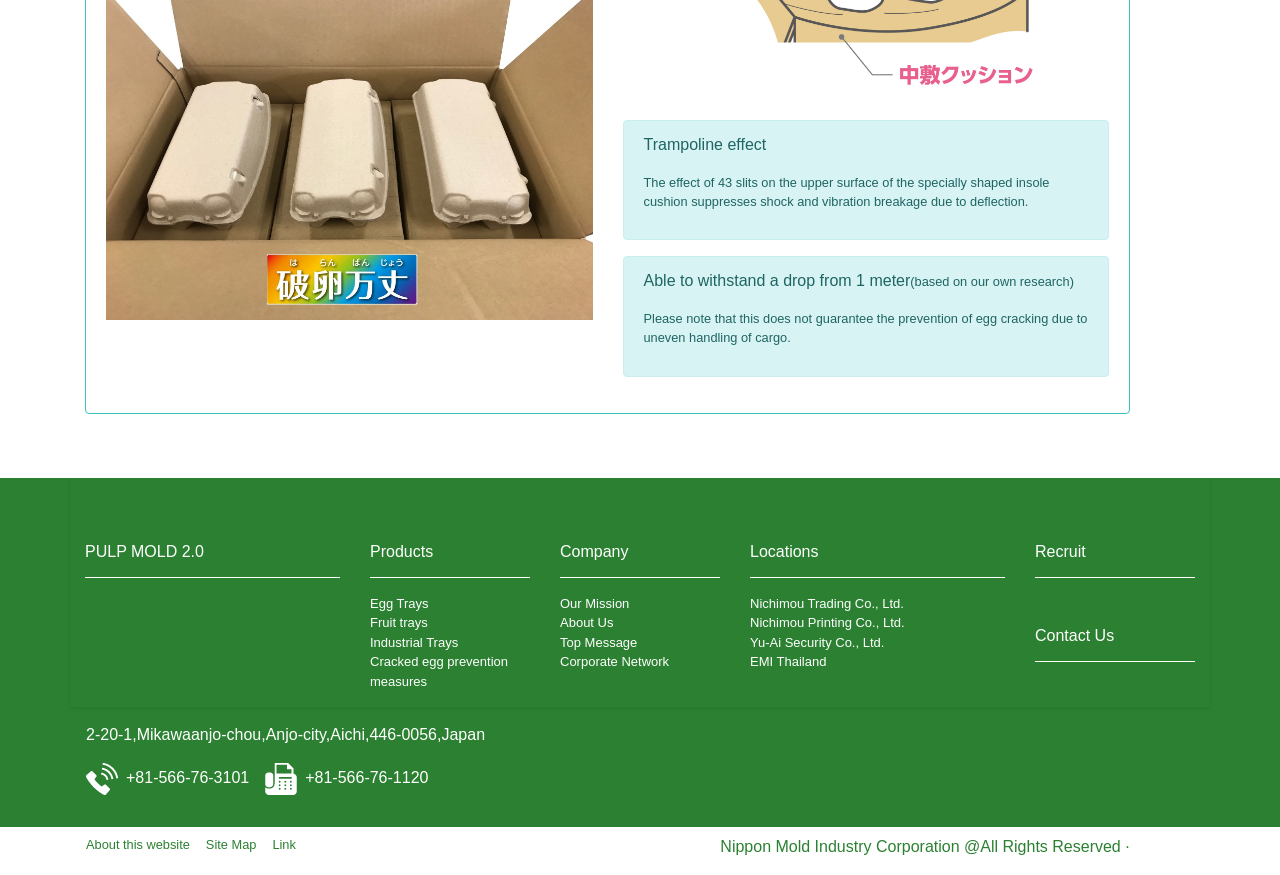Locate the bounding box coordinates of the clickable region to complete the following instruction: "Learn about Cracked egg prevention measures."

[0.289, 0.748, 0.397, 0.787]